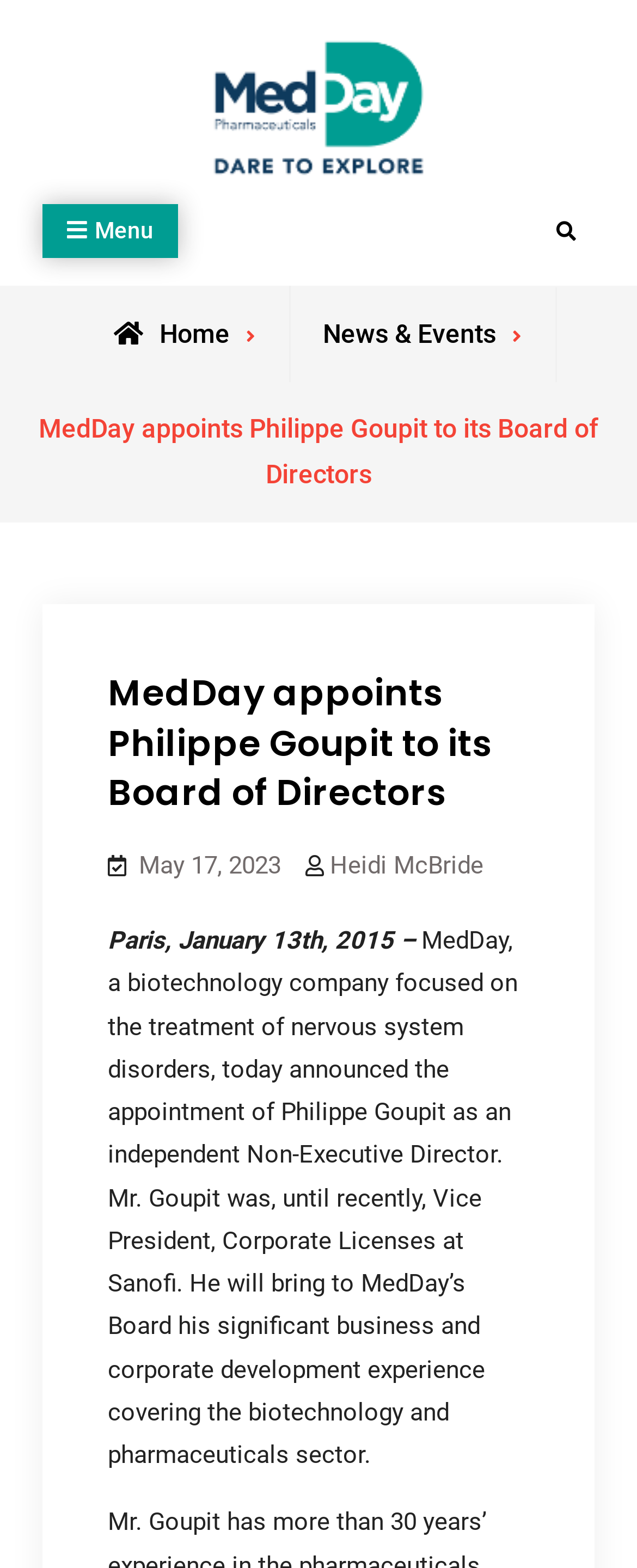Please specify the bounding box coordinates of the clickable section necessary to execute the following command: "search for something".

[0.844, 0.13, 0.934, 0.167]